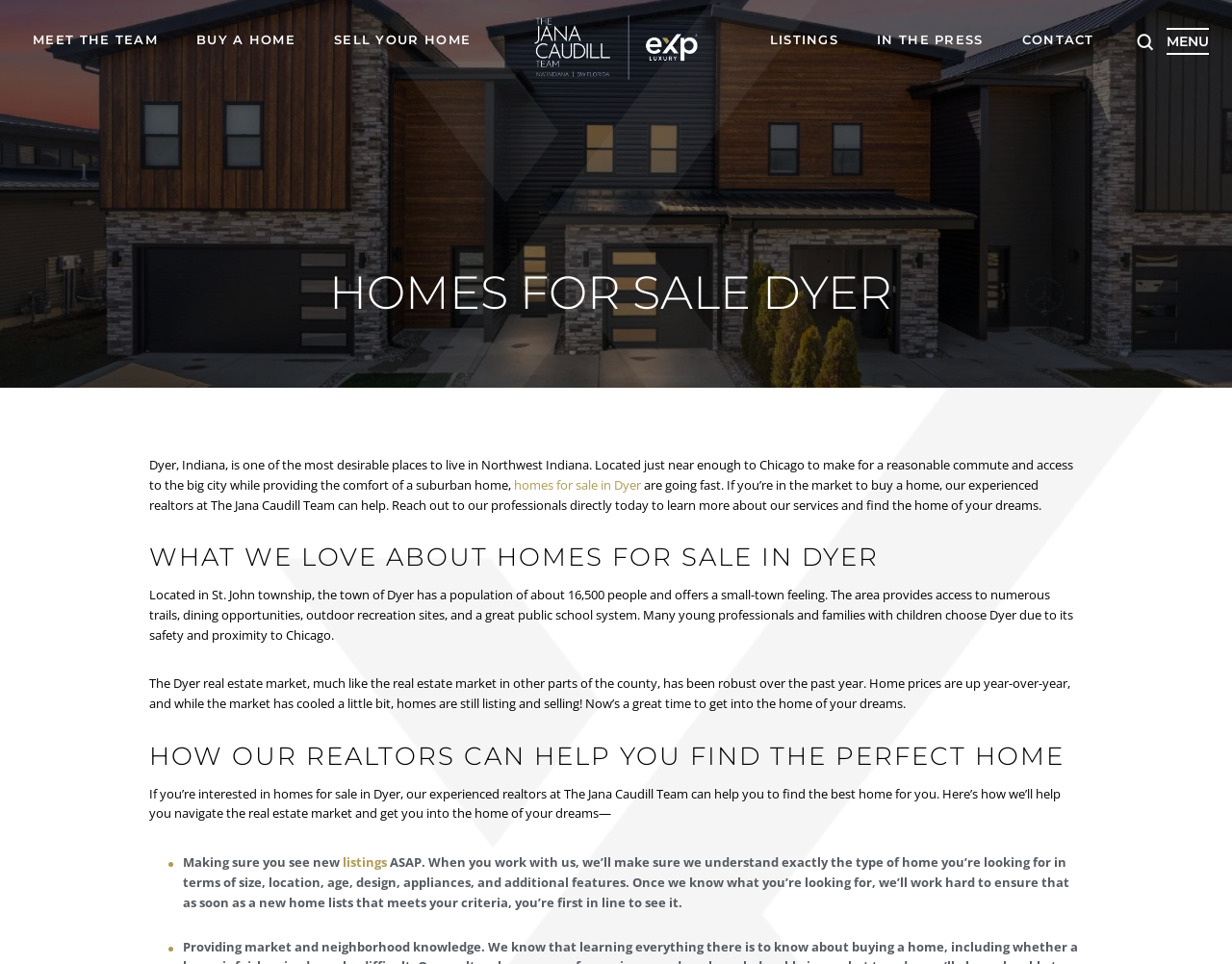What is the current state of the Dyer real estate market?
Please provide a detailed and thorough answer to the question.

The current state of the Dyer real estate market can be found in the paragraph that describes the market, where it says 'The Dyer real estate market, much like the real estate market in other parts of the county, has been robust over the past year'.